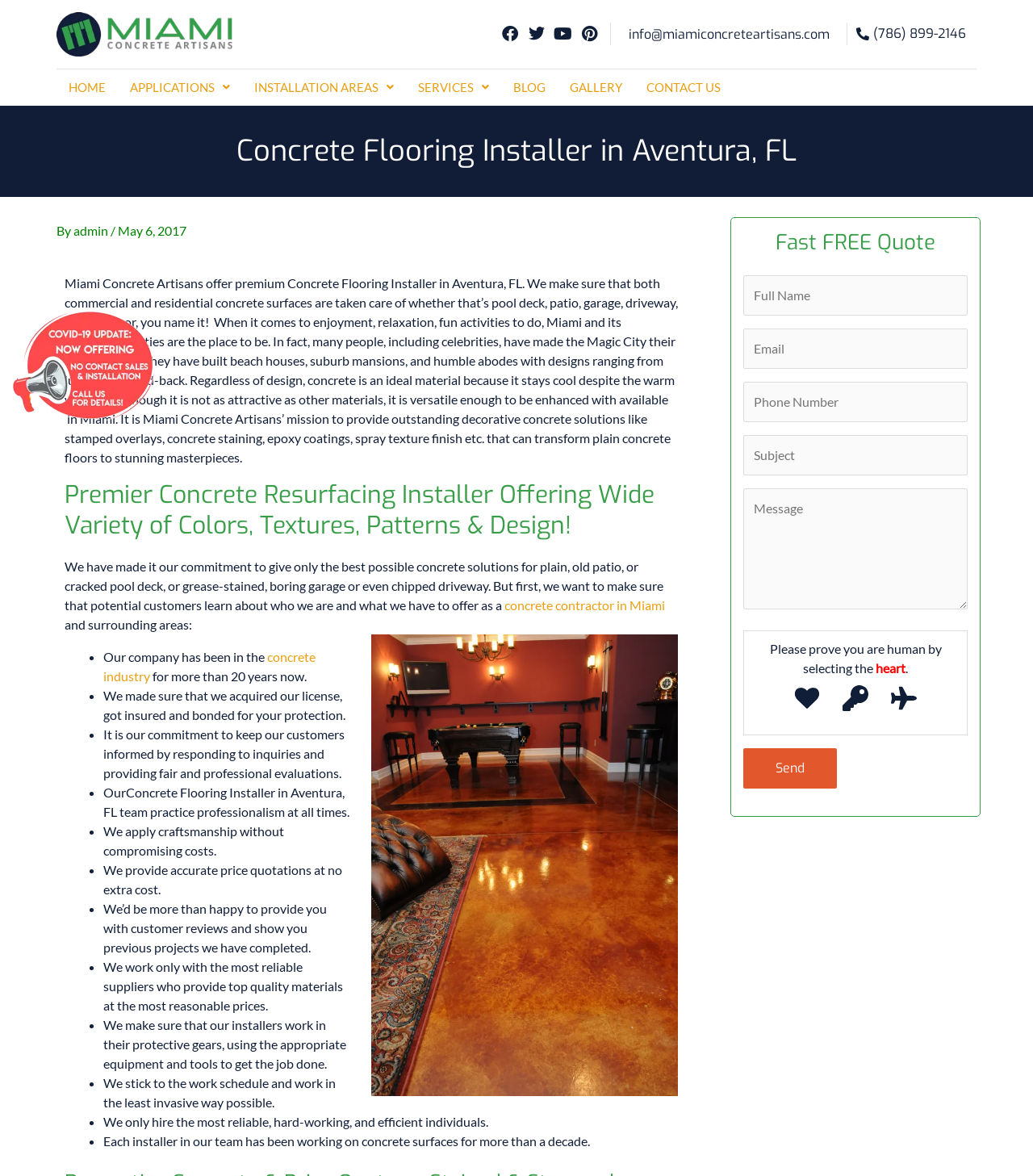Please find the bounding box coordinates of the element that needs to be clicked to perform the following instruction: "Click on the Send button". The bounding box coordinates should be four float numbers between 0 and 1, represented as [left, top, right, bottom].

[0.72, 0.636, 0.81, 0.67]